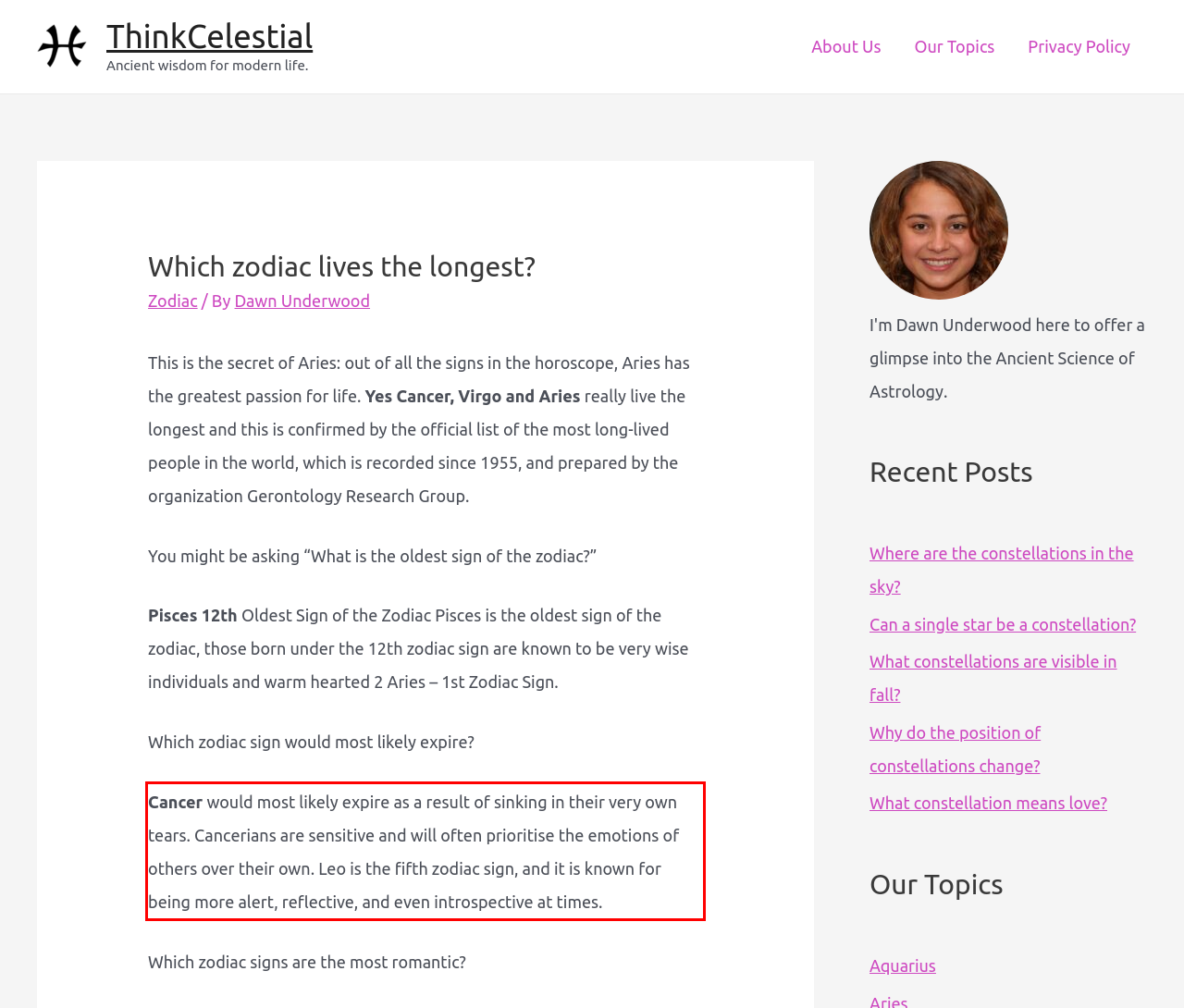Review the screenshot of the webpage and recognize the text inside the red rectangle bounding box. Provide the extracted text content.

Cancer would most likely expire as a result of sinking in their very own tears. Cancerians are sensitive and will often prioritise the emotions of others over their own. Leo is the fifth zodiac sign, and it is known for being more alert, reflective, and even introspective at times.